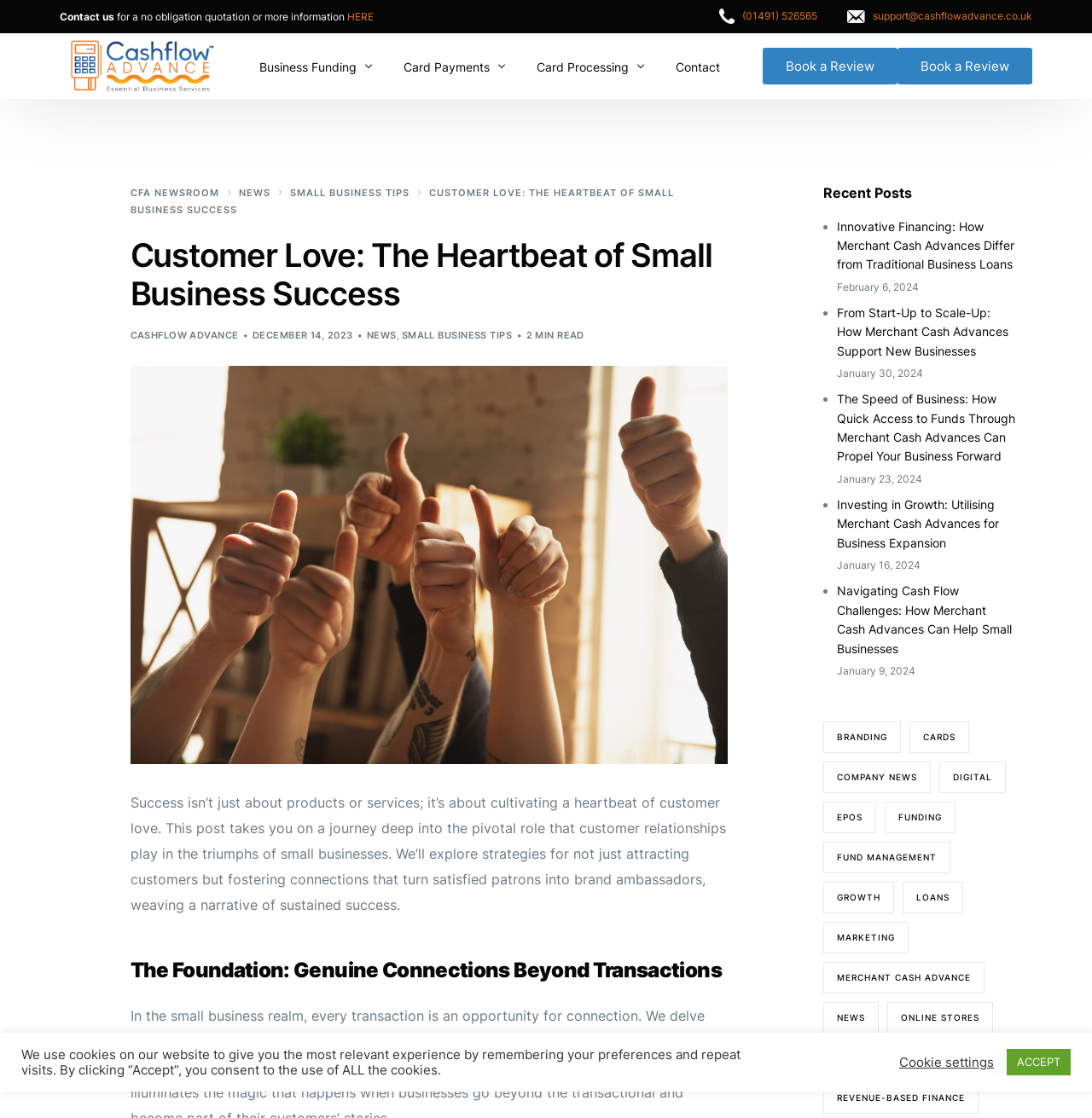How many categories are there in the 'NEWSROOM' section?
Answer the question with a single word or phrase derived from the image.

12